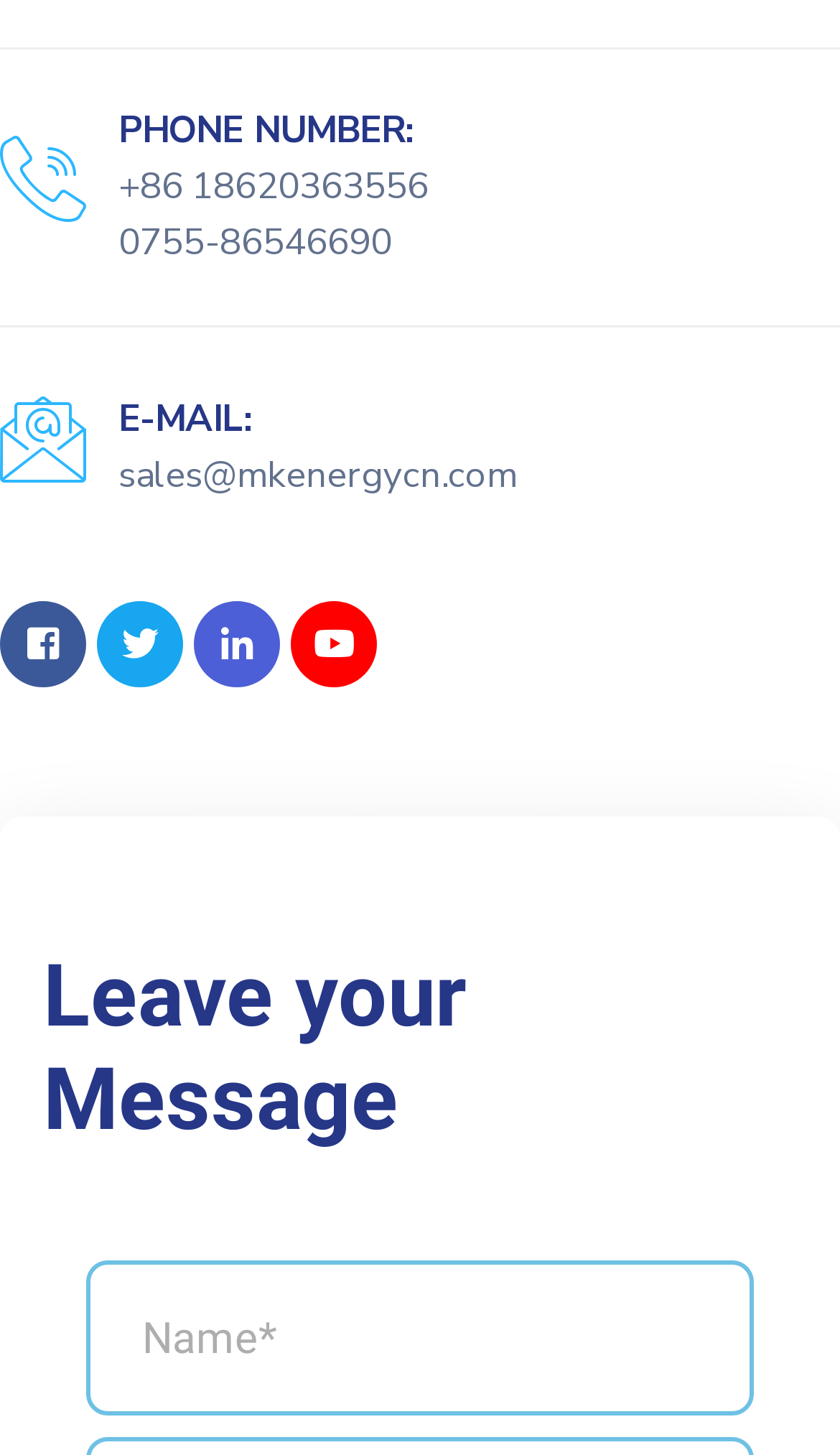Identify the bounding box coordinates for the region to click in order to carry out this instruction: "Send an email to sales". Provide the coordinates using four float numbers between 0 and 1, formatted as [left, top, right, bottom].

[0.141, 0.307, 0.615, 0.346]